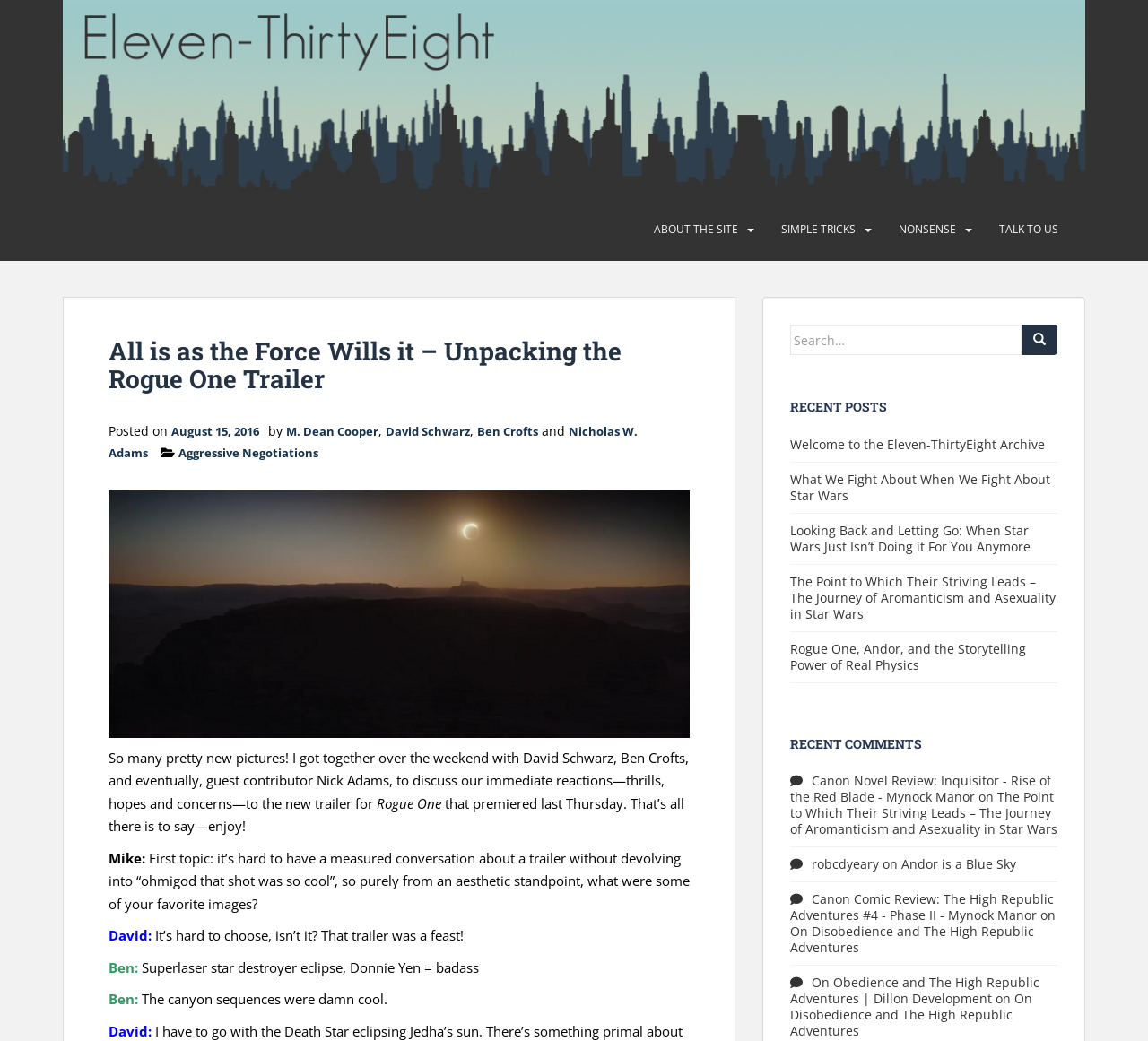Please extract and provide the main headline of the webpage.

All is as the Force Wills it – Unpacking the Rogue One Trailer